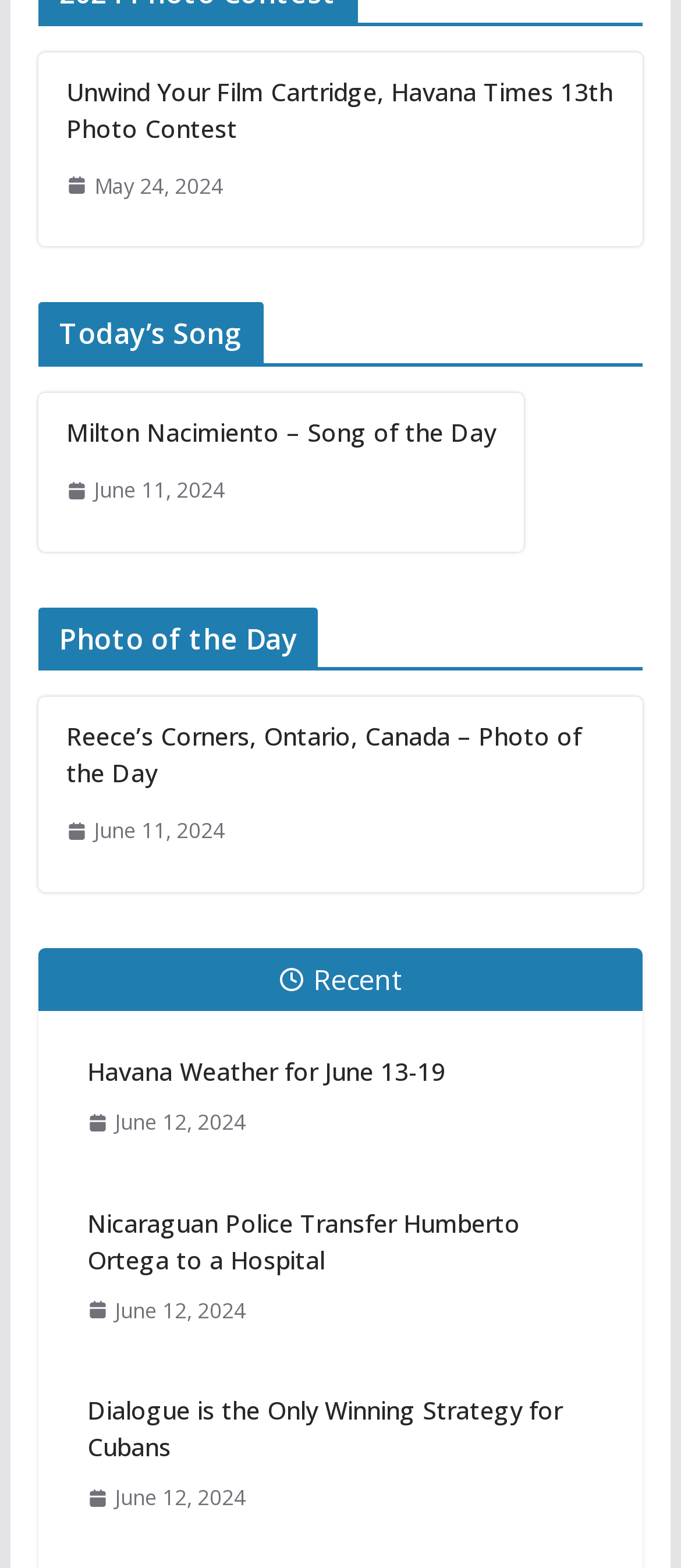Can you find the bounding box coordinates of the area I should click to execute the following instruction: "Read today's song"?

[0.097, 0.264, 0.728, 0.287]